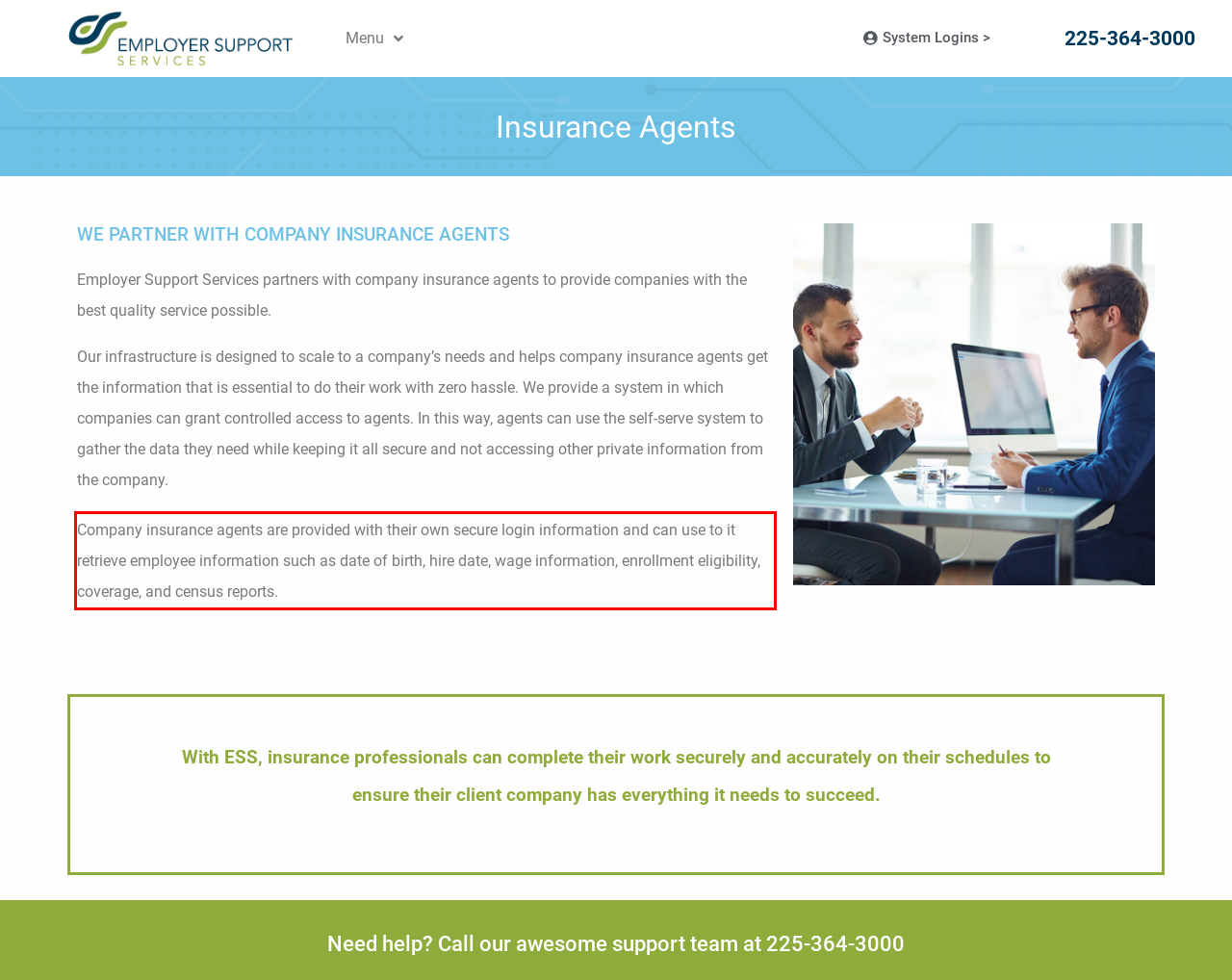Analyze the screenshot of the webpage that features a red bounding box and recognize the text content enclosed within this red bounding box.

Company insurance agents are provided with their own secure login information and can use to it retrieve employee information such as date of birth, hire date, wage information, enrollment eligibility, coverage, and census reports.